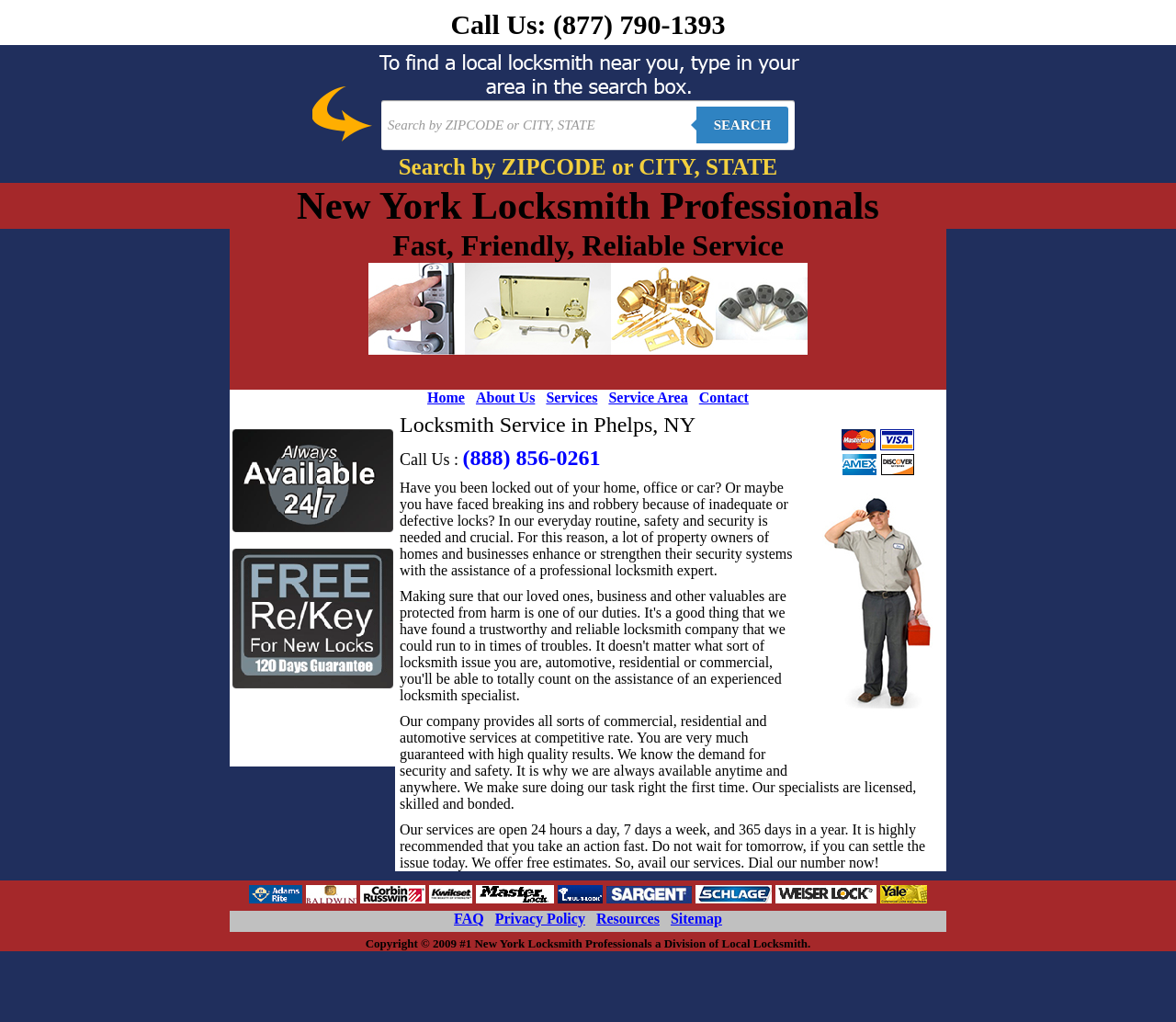Please provide a detailed answer to the question below by examining the image:
What is the company's approach to helping entrepreneurs?

The webpage mentions that the company's approach to helping entrepreneurs is through coaching, which allows them to learn how to better organize and manage their businesses, and that this approach is more effective and rapid than providing formations adapted to each individual.